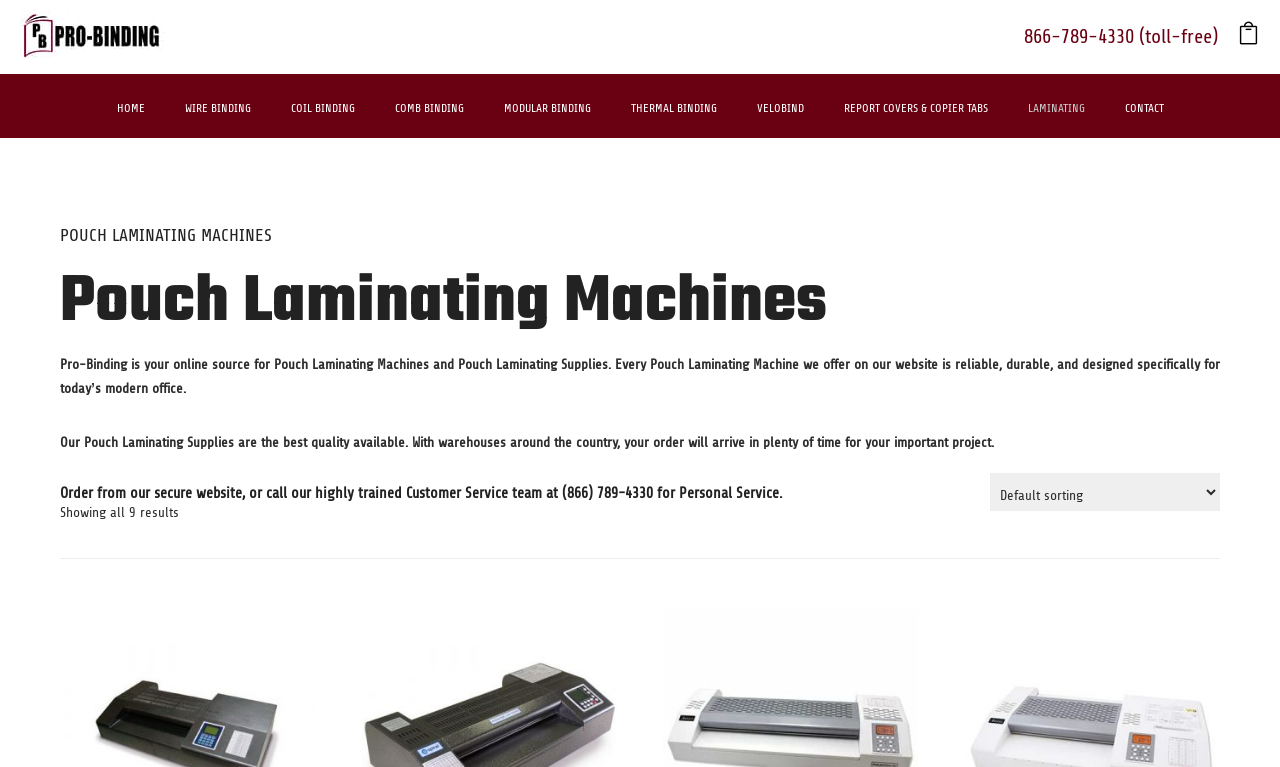How many results are shown on this page?
Look at the image and construct a detailed response to the question.

I found the number of results by looking at the static text element that says 'Showing all 9 results'.